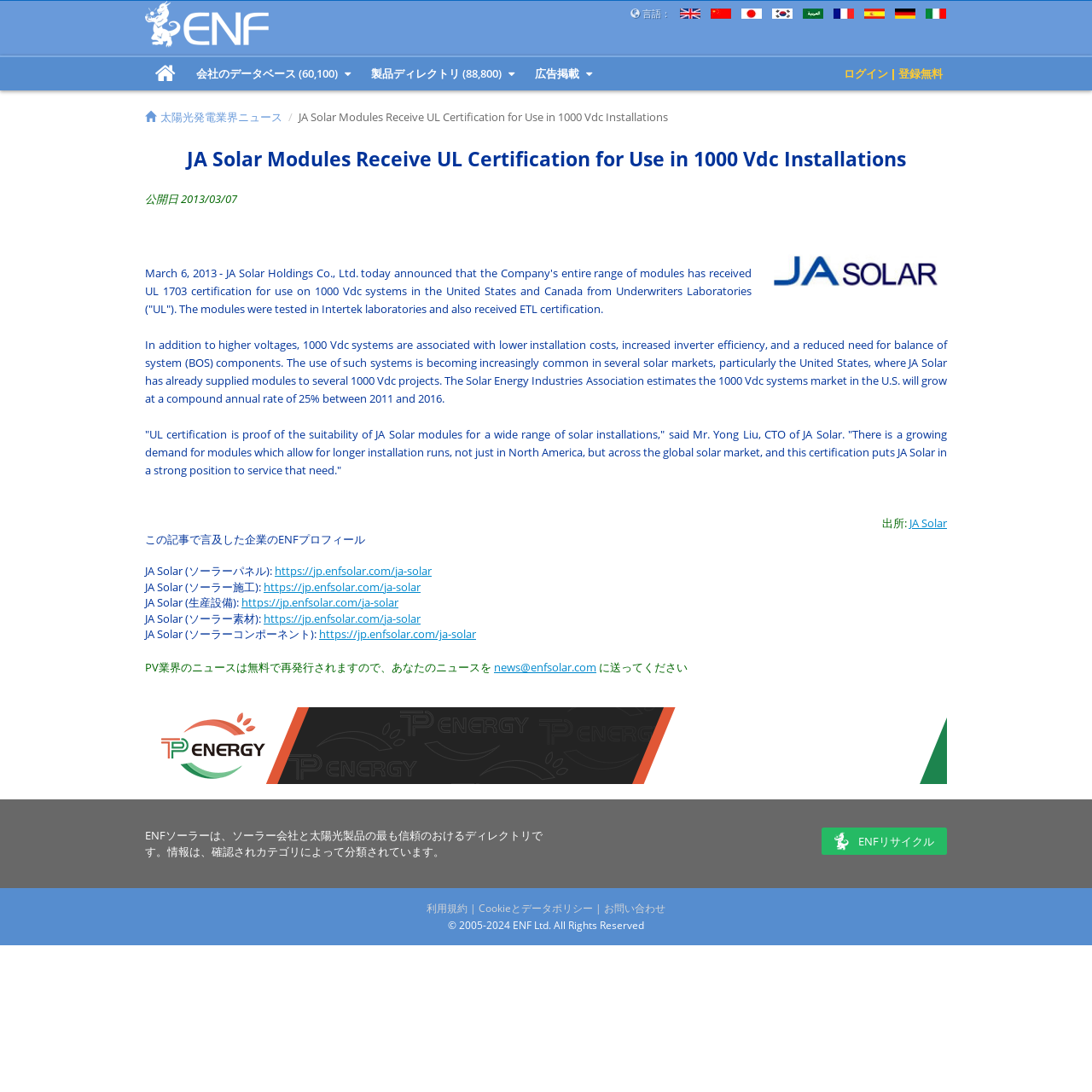Identify the bounding box of the HTML element described as: "JA Solar".

[0.833, 0.472, 0.867, 0.486]